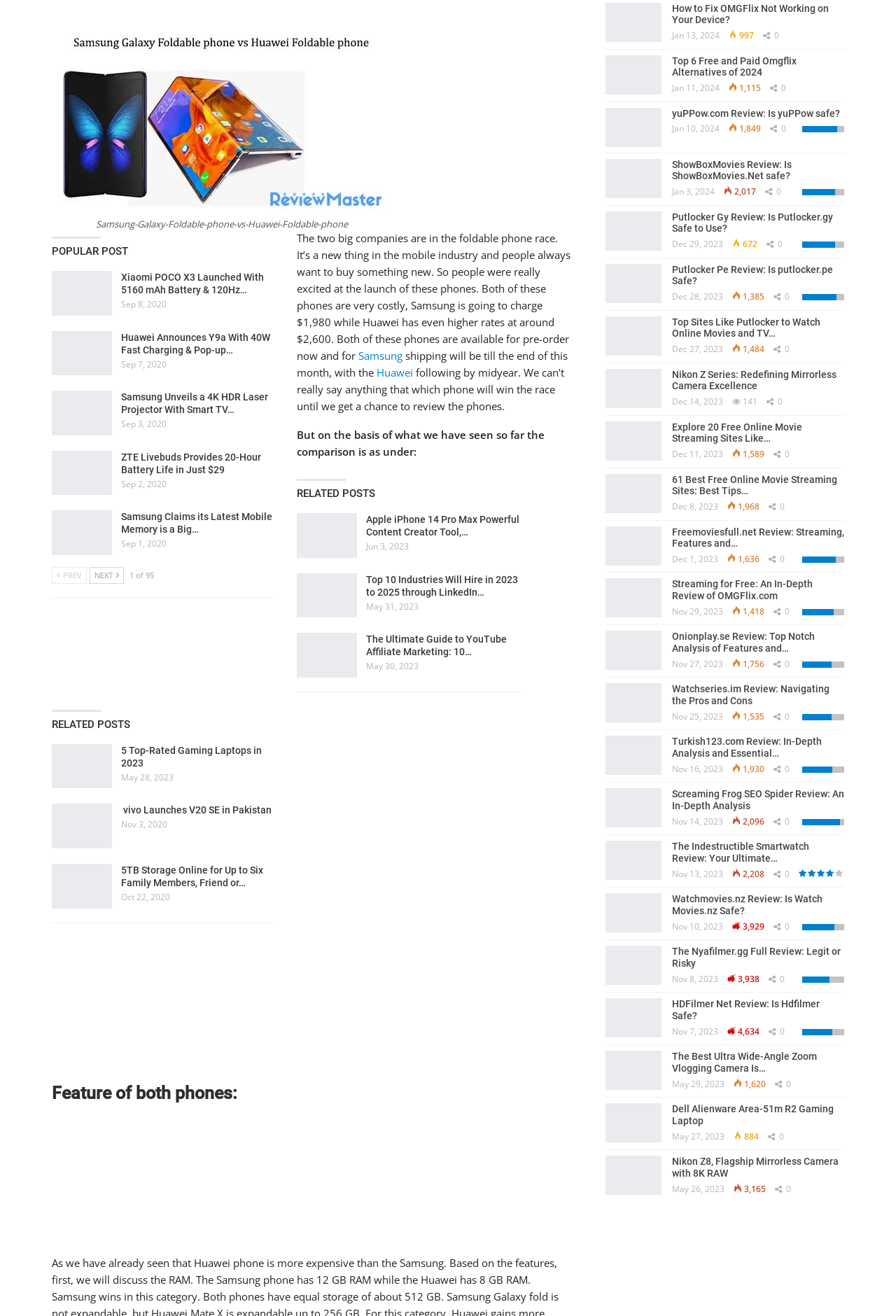What is the date of the latest article?
From the image, provide a succinct answer in one word or a short phrase.

Sep 8, 2020